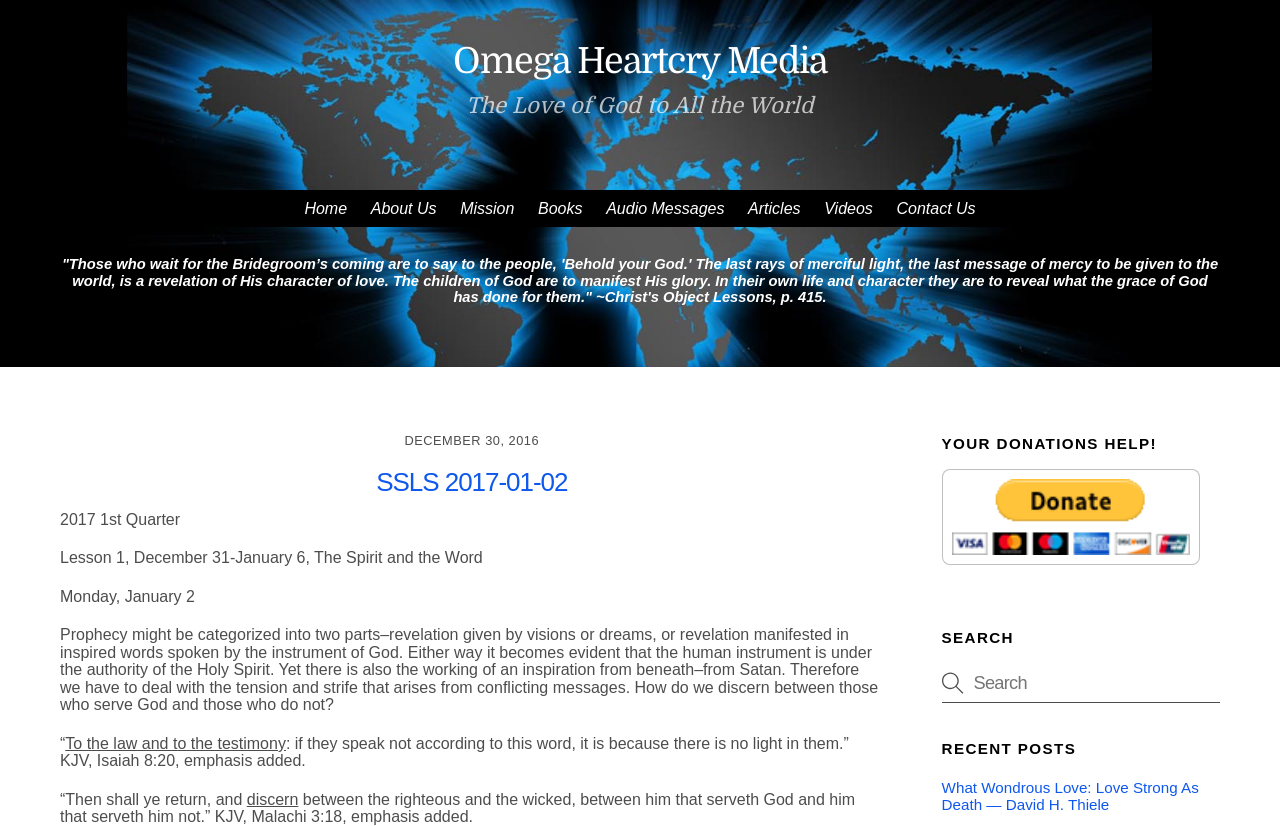Answer this question in one word or a short phrase: What type of content is available in the 'RECENT POSTS' section?

Blog posts